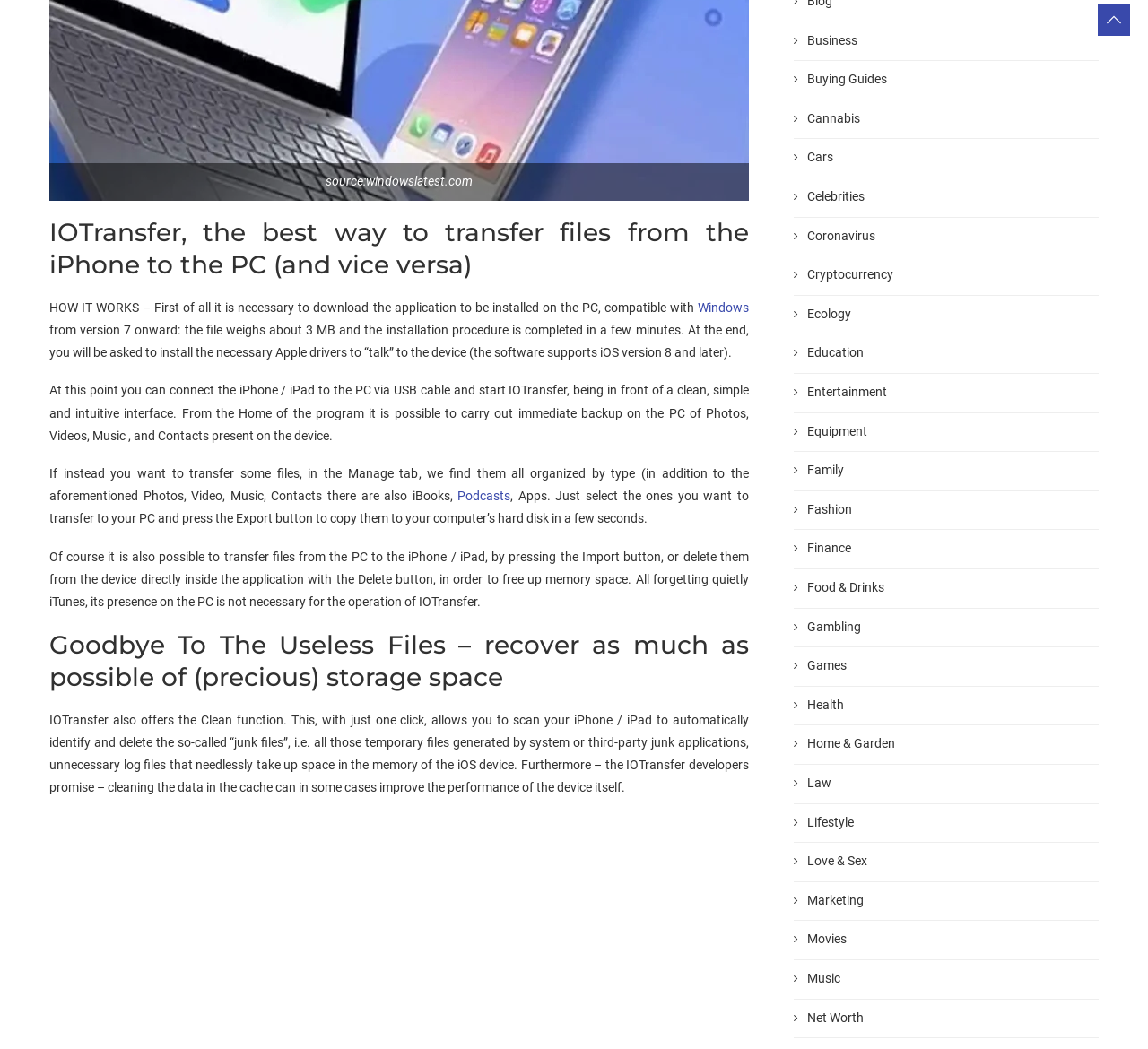What is IOTransfer used for?
Answer the question using a single word or phrase, according to the image.

Transferring files between iPhone and PC